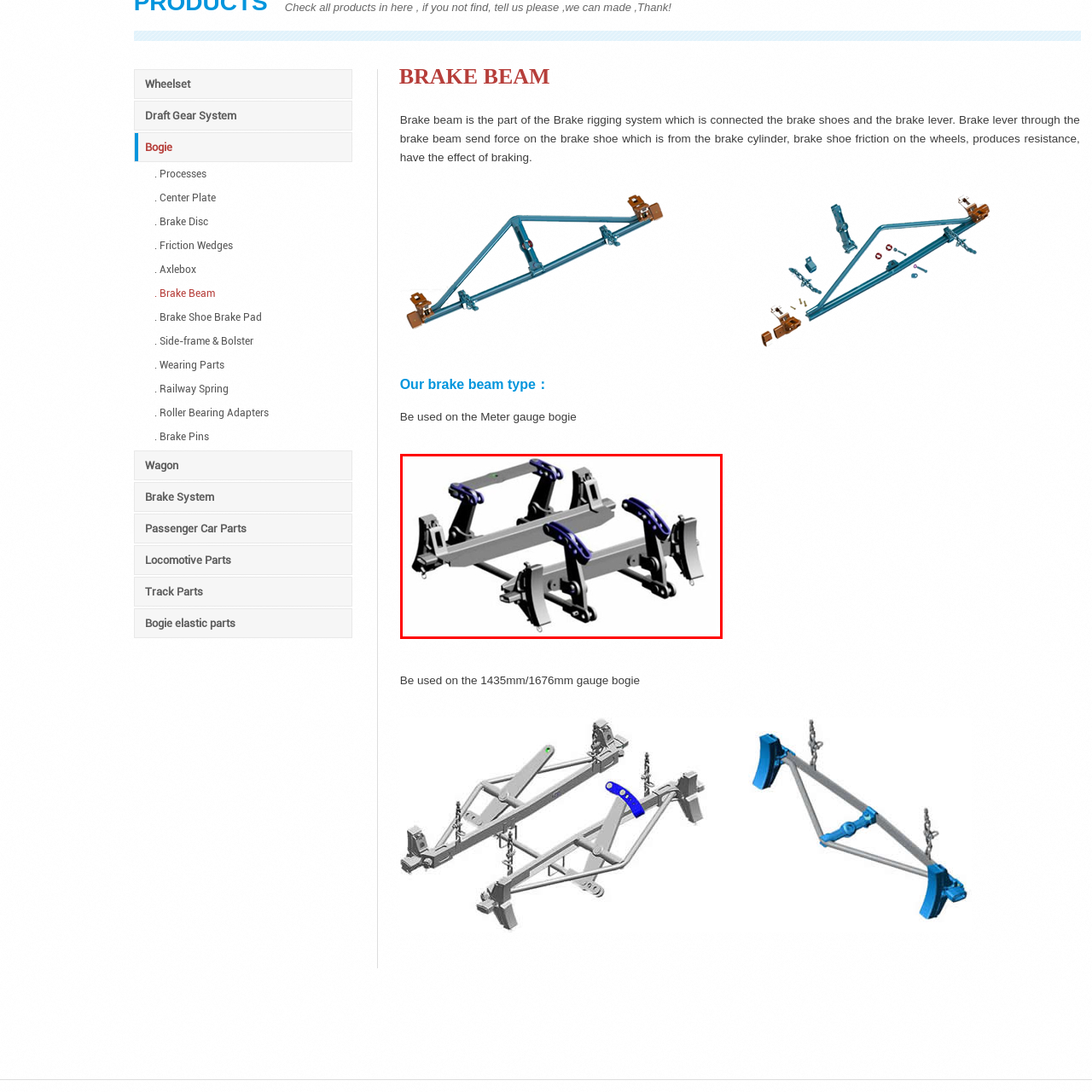Observe the area inside the red box, What type of gauges does the brake beam assembly support? Respond with a single word or phrase.

Meter and standard